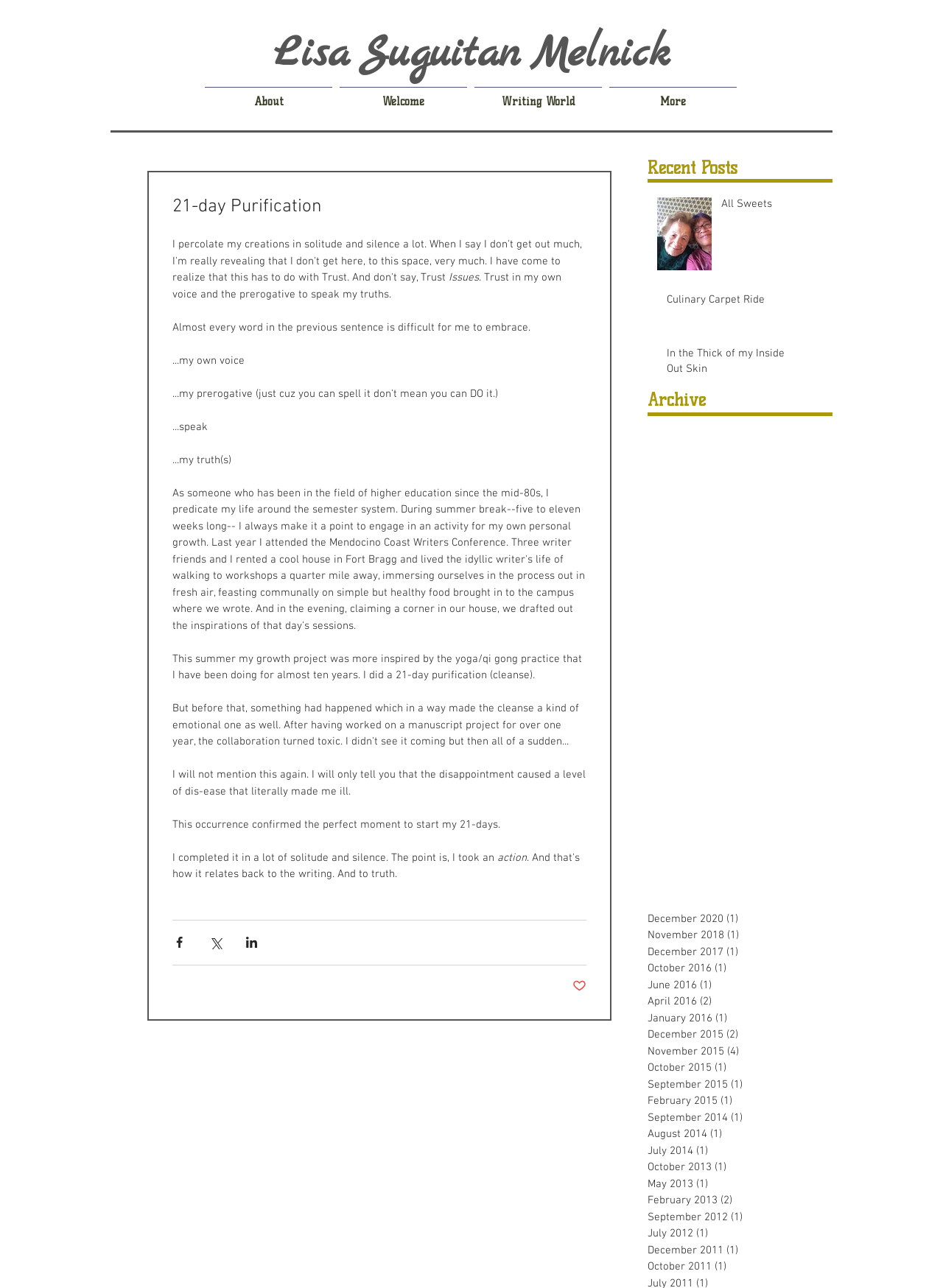Identify the bounding box coordinates for the UI element described as: "Lisa". The coordinates should be provided as four floats between 0 and 1: [left, top, right, bottom].

[0.29, 0.02, 0.37, 0.065]